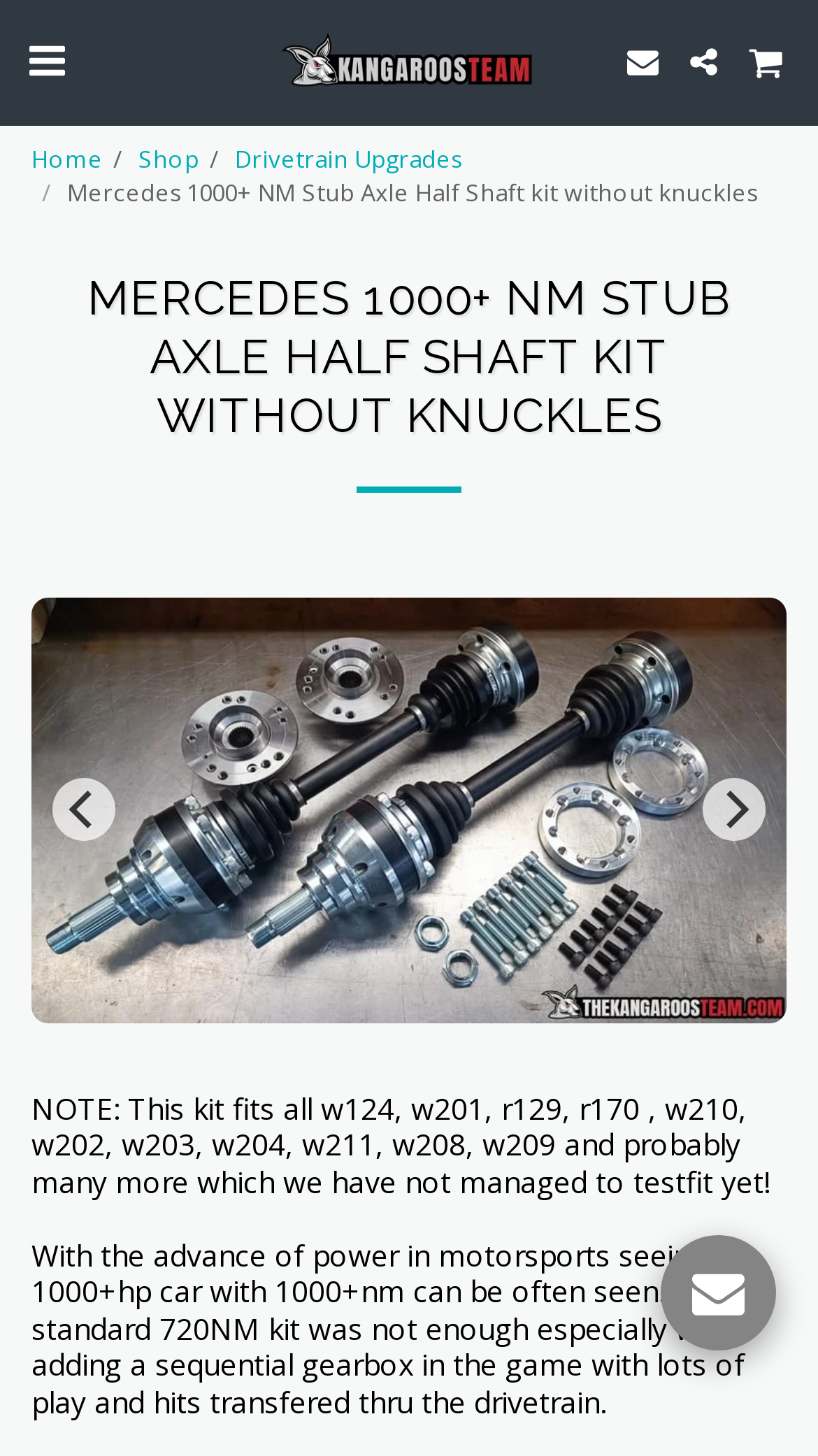Please identify and generate the text content of the webpage's main heading.

MERCEDES 1000+ NM STUB AXLE HALF SHAFT KIT WITHOUT KNUCKLES